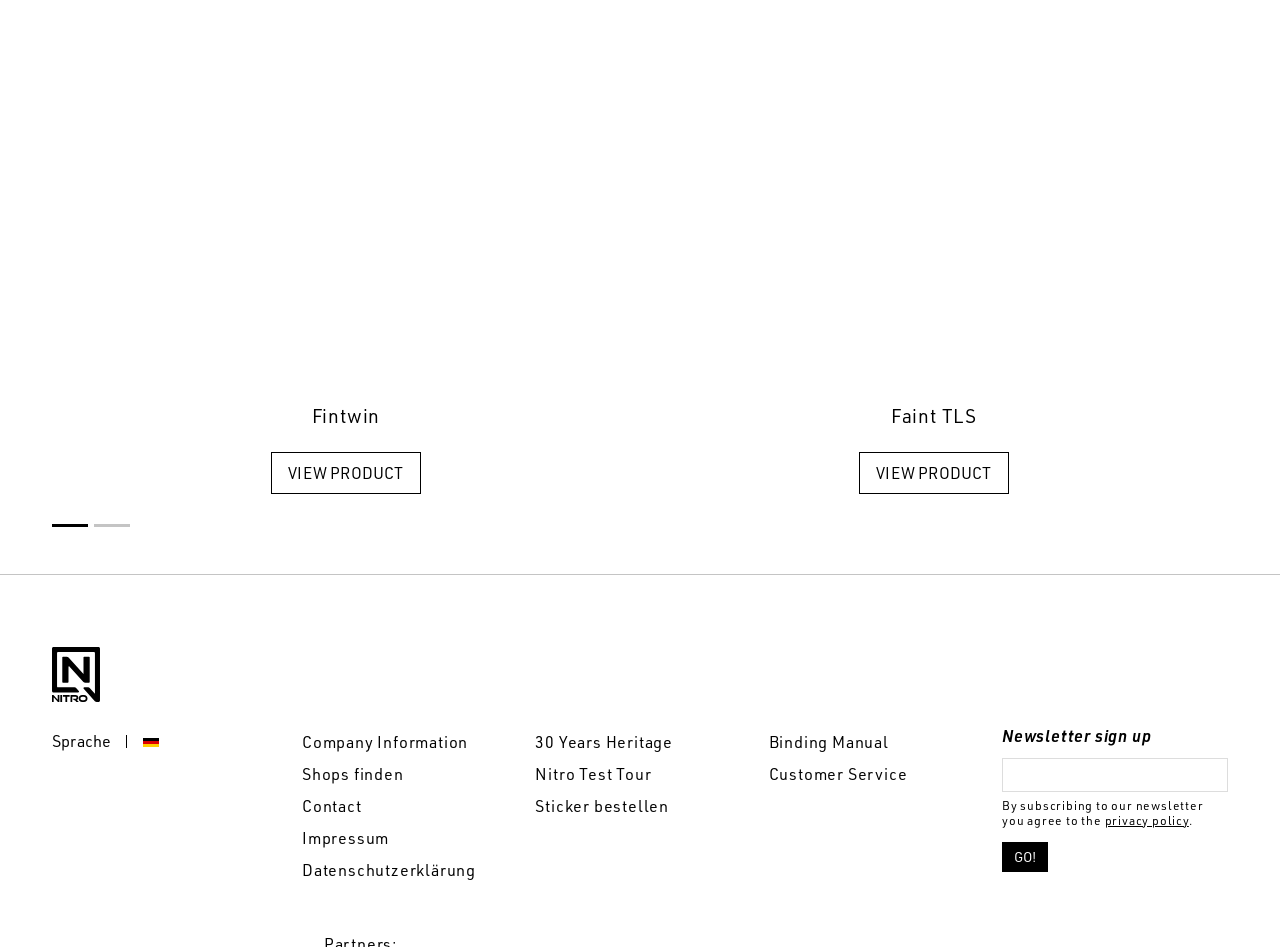Identify the bounding box coordinates of the section to be clicked to complete the task described by the following instruction: "View product". The coordinates should be four float numbers between 0 and 1, formatted as [left, top, right, bottom].

[0.211, 0.477, 0.329, 0.521]